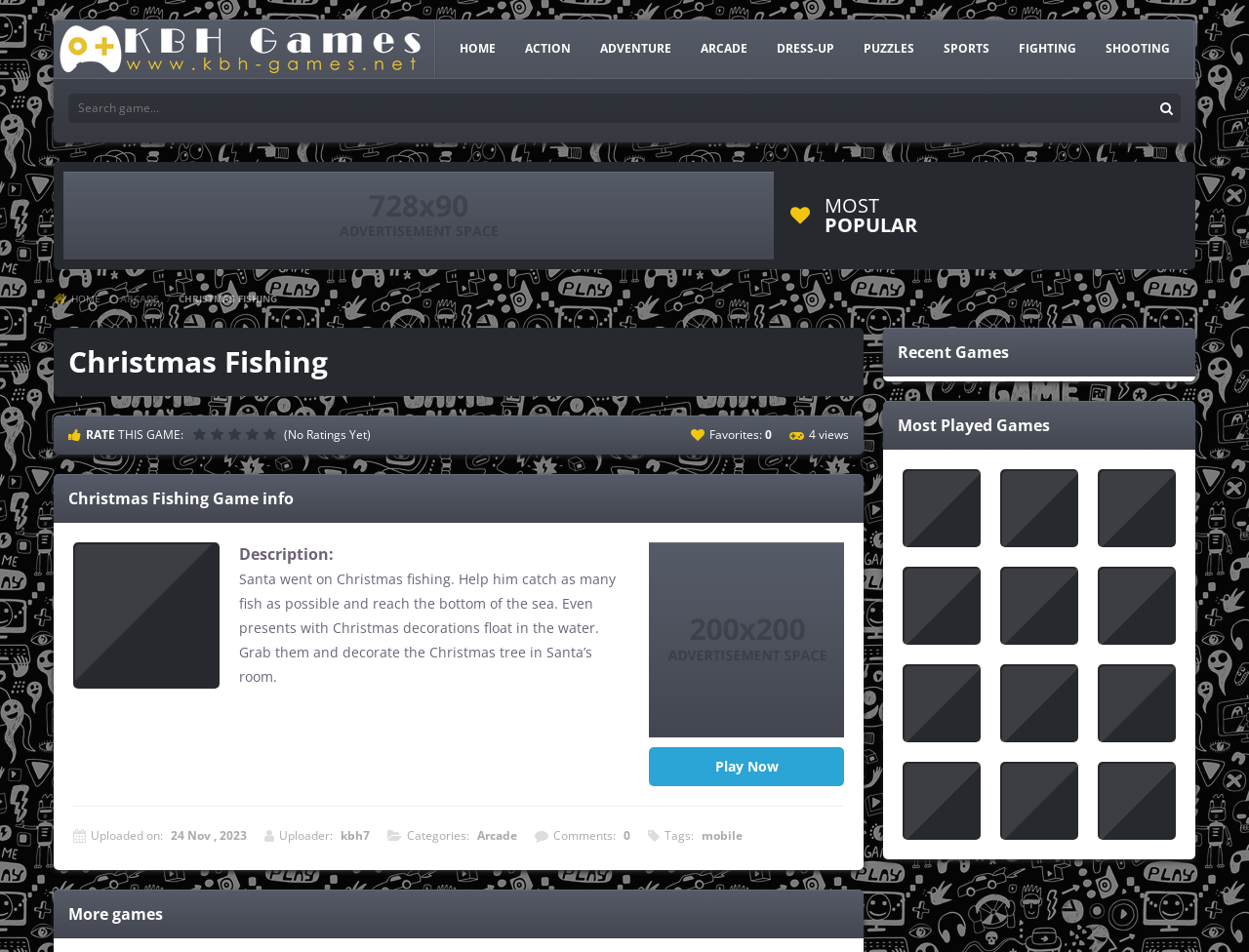Please answer the following question using a single word or phrase: 
Is there a search button on the webpage?

Yes